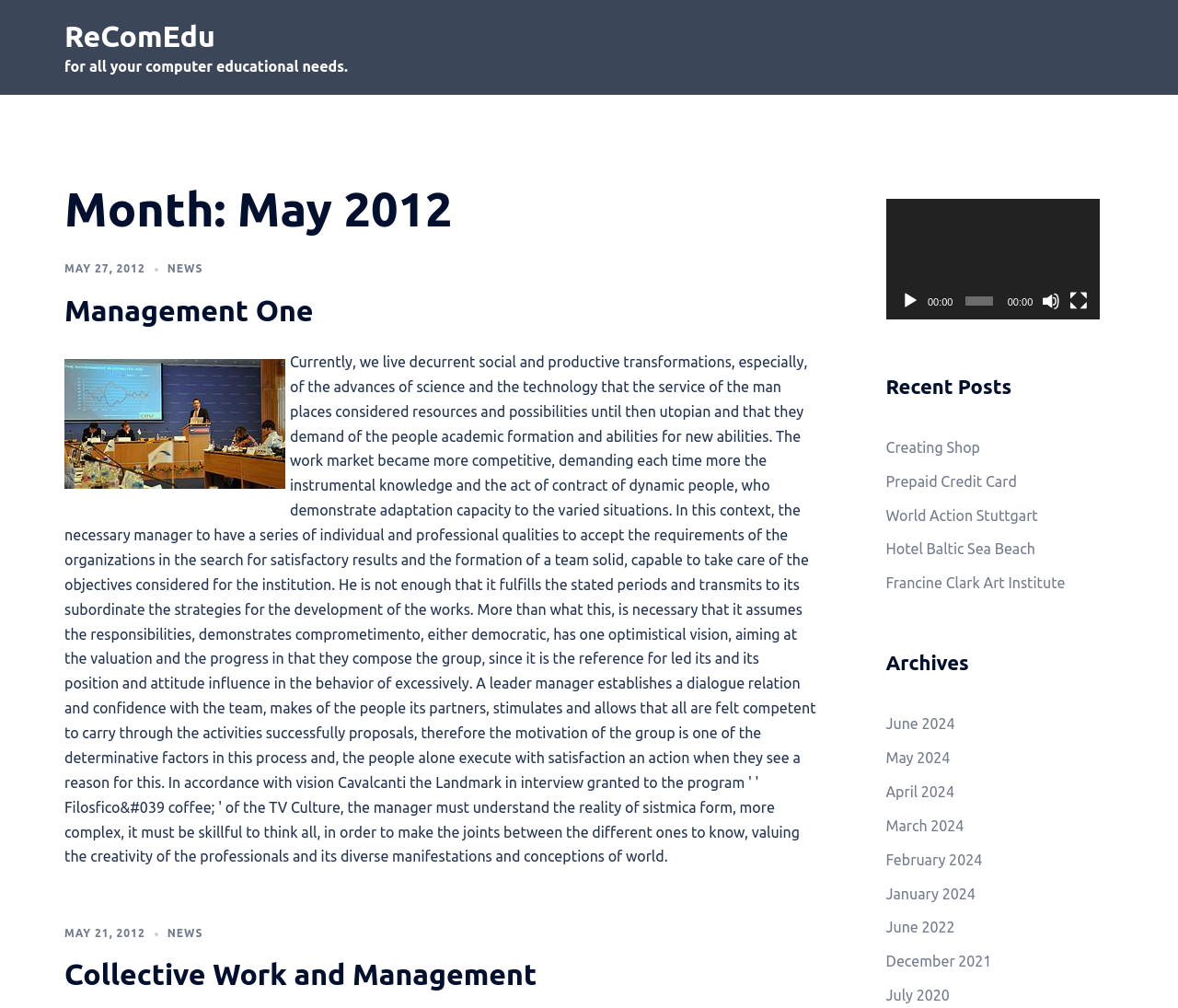Find the bounding box of the web element that fits this description: "News".

[0.142, 0.92, 0.172, 0.932]